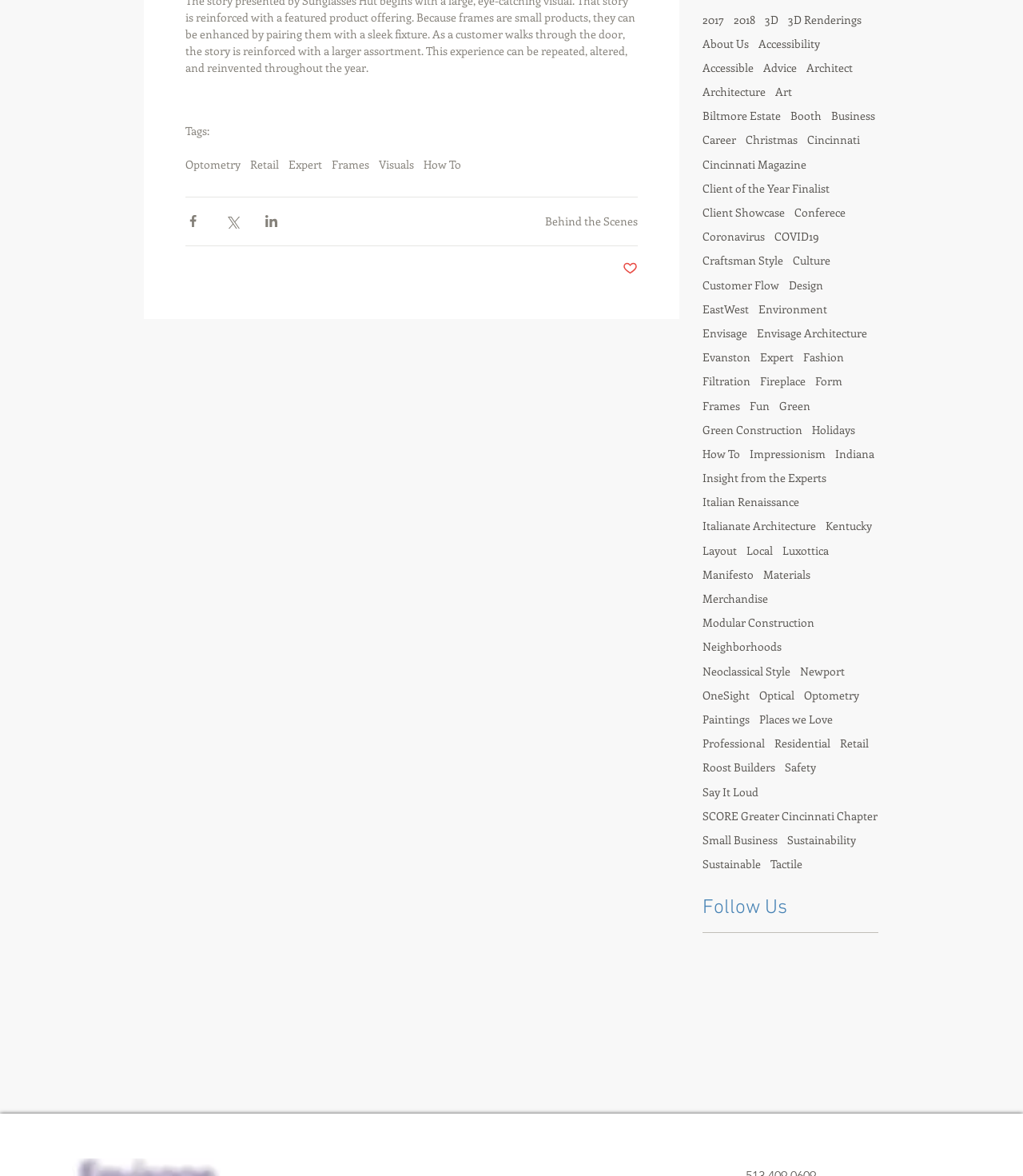Please determine the bounding box coordinates of the element to click on in order to accomplish the following task: "View the 'Behind the Scenes' page". Ensure the coordinates are four float numbers ranging from 0 to 1, i.e., [left, top, right, bottom].

[0.533, 0.182, 0.623, 0.194]